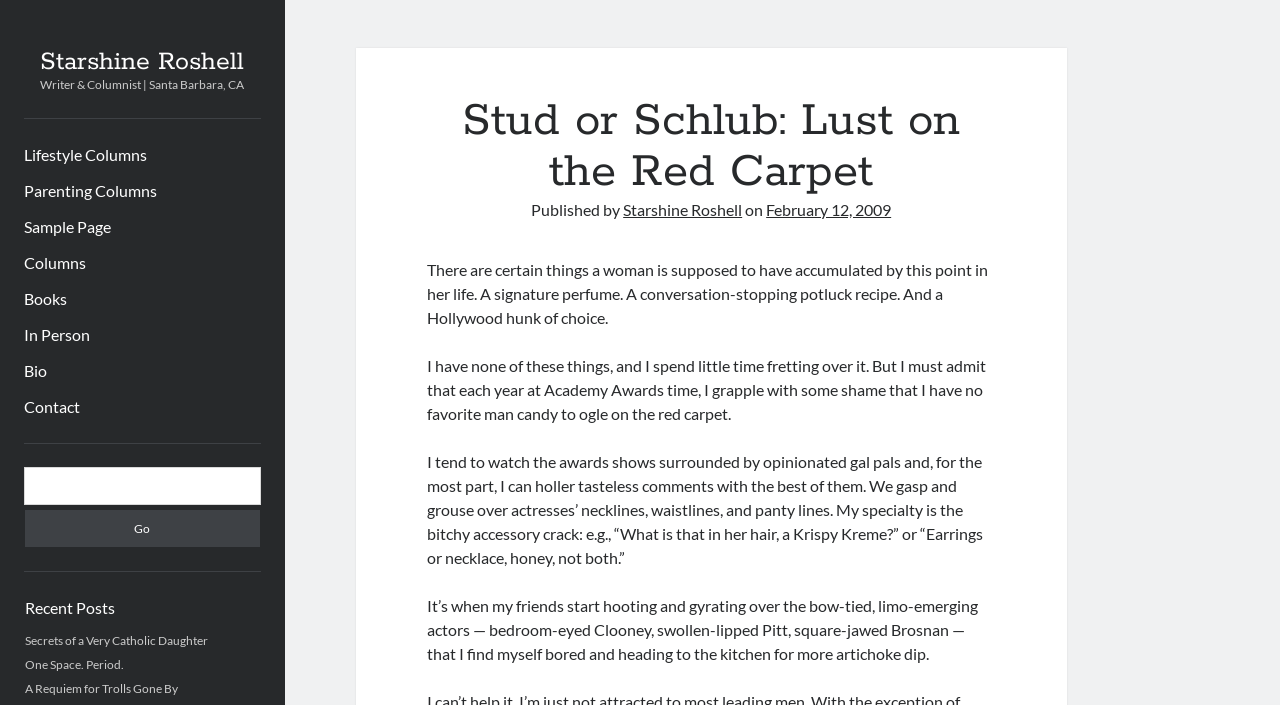Determine the bounding box coordinates of the UI element that matches the following description: "Parenting Columns". The coordinates should be four float numbers between 0 and 1 in the format [left, top, right, bottom].

[0.019, 0.254, 0.122, 0.288]